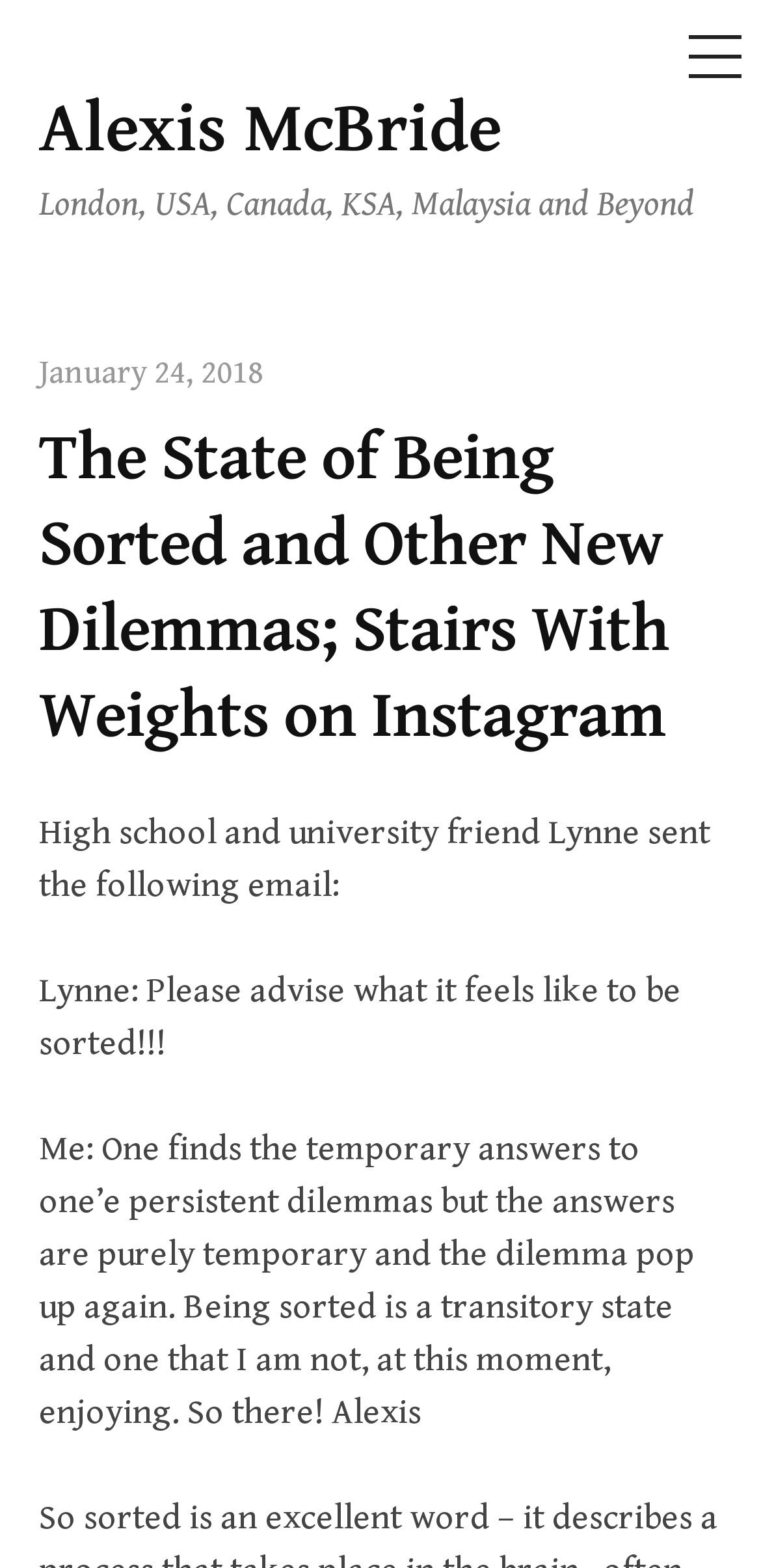Based on the element description, predict the bounding box coordinates (top-left x, top-left y, bottom-right x, bottom-right y) for the UI element in the screenshot: Menu

[0.878, 0.0, 1.0, 0.075]